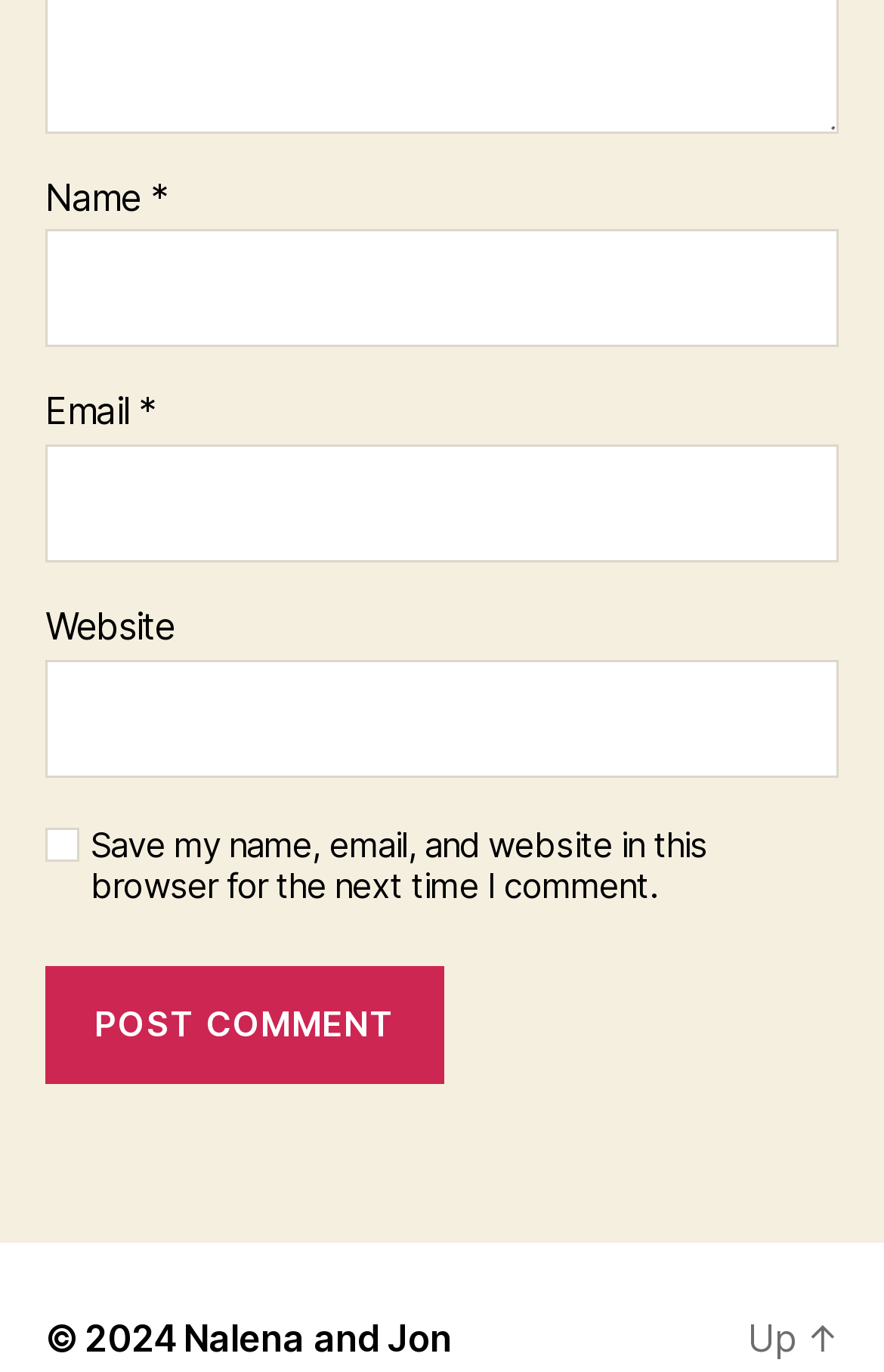What is the text on the button?
Look at the image and construct a detailed response to the question.

The button has a StaticText element with the text 'POST COMMENT' which is the text displayed on the button.